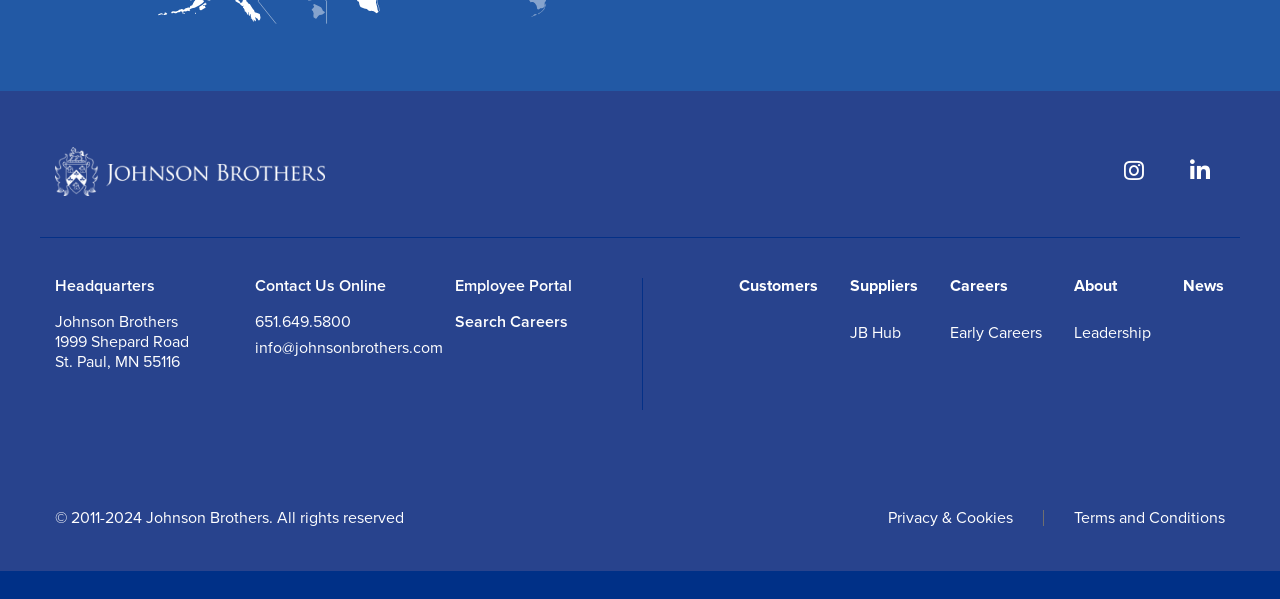Please provide the bounding box coordinates for the element that needs to be clicked to perform the instruction: "View headquarters information". The coordinates must consist of four float numbers between 0 and 1, formatted as [left, top, right, bottom].

[0.043, 0.464, 0.176, 0.491]